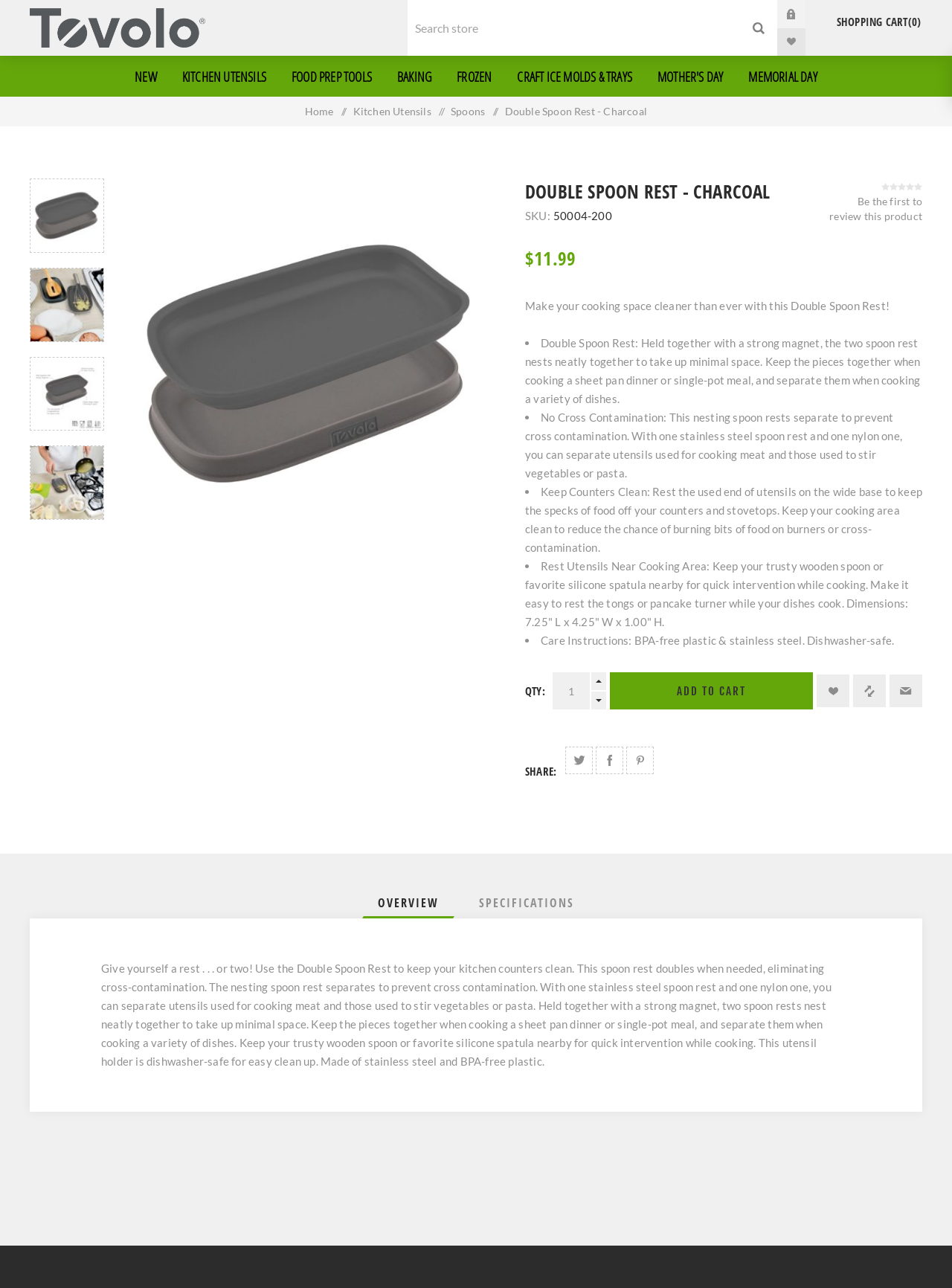Please examine the image and answer the question with a detailed explanation:
What is the price of the product?

The price of the product can be found in the product description section, where it is stated as '$11.99'. This information is also displayed prominently on the webpage.